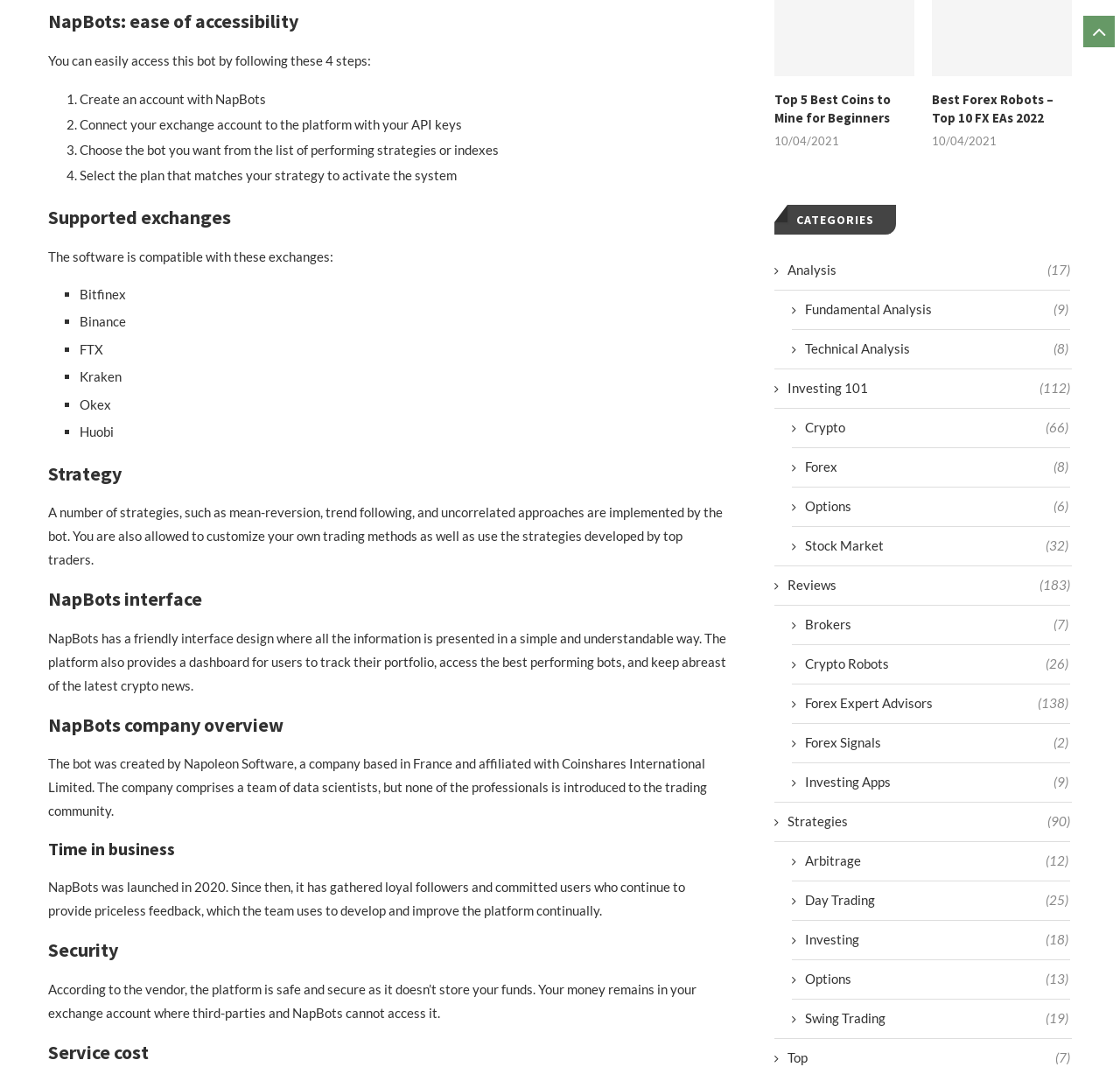Please provide the bounding box coordinates for the UI element as described: "Forex Expert Advisors (138)". The coordinates must be four floats between 0 and 1, represented as [left, top, right, bottom].

[0.707, 0.651, 0.954, 0.668]